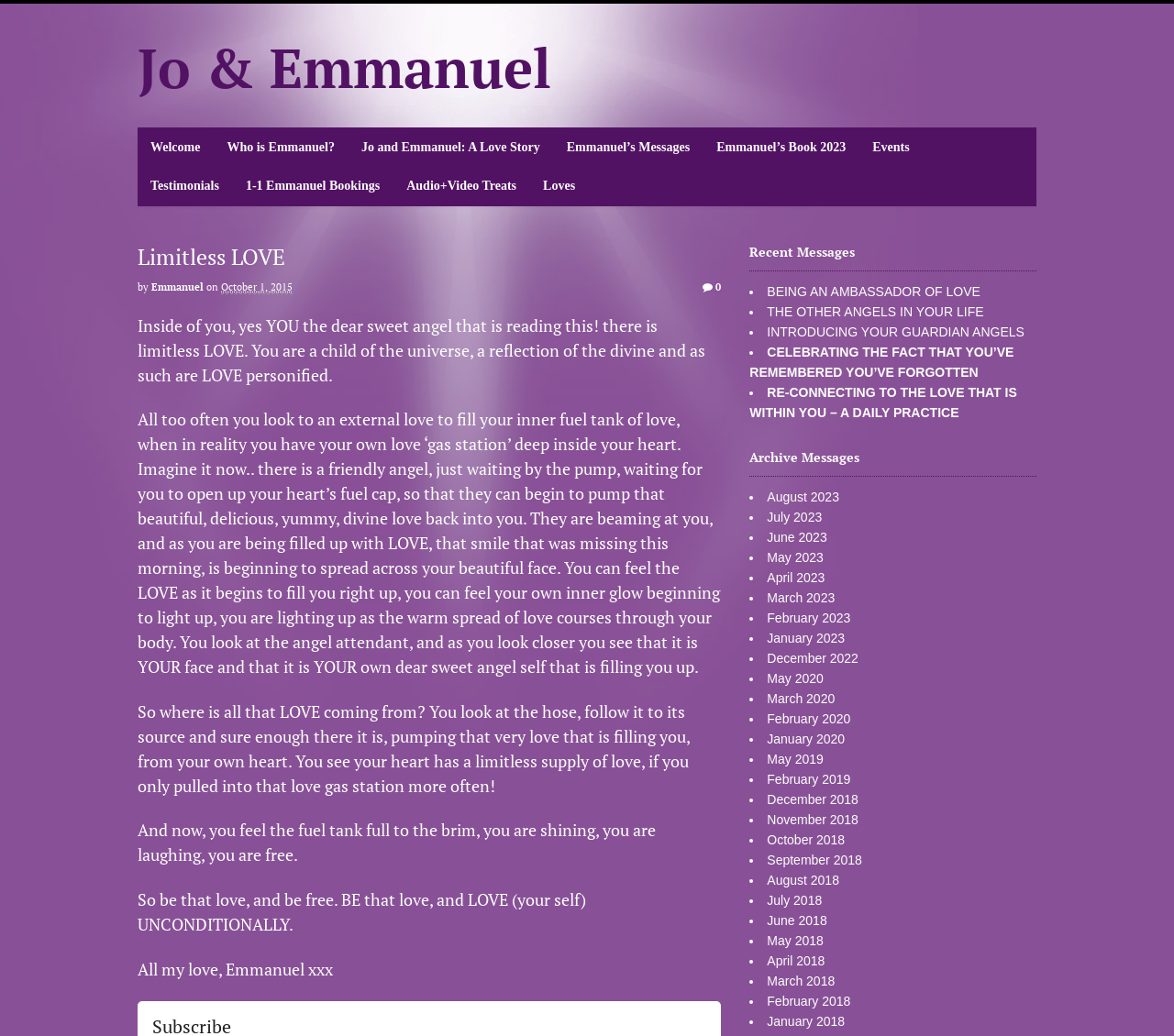Please reply to the following question using a single word or phrase: 
What is the name of the author?

Emmanuel